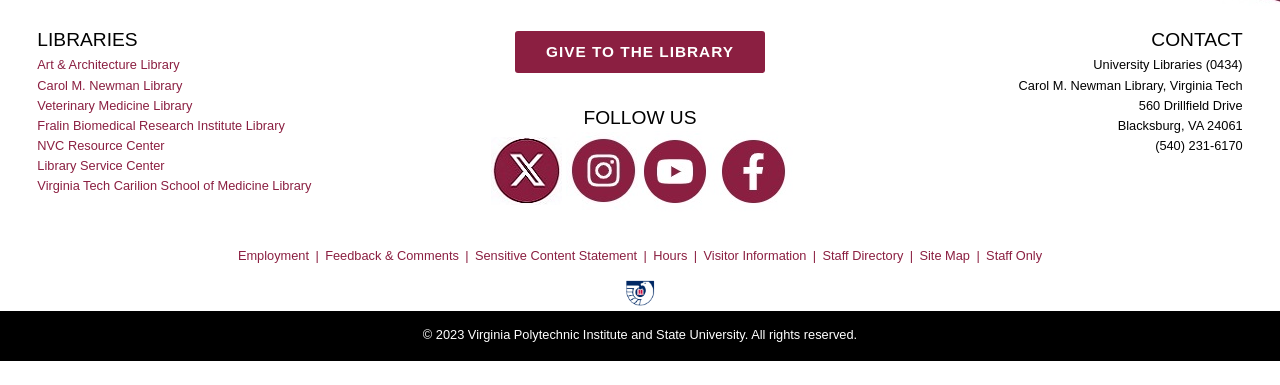Locate the bounding box coordinates of the element you need to click to accomplish the task described by this instruction: "Explore the J Laca Museum".

None